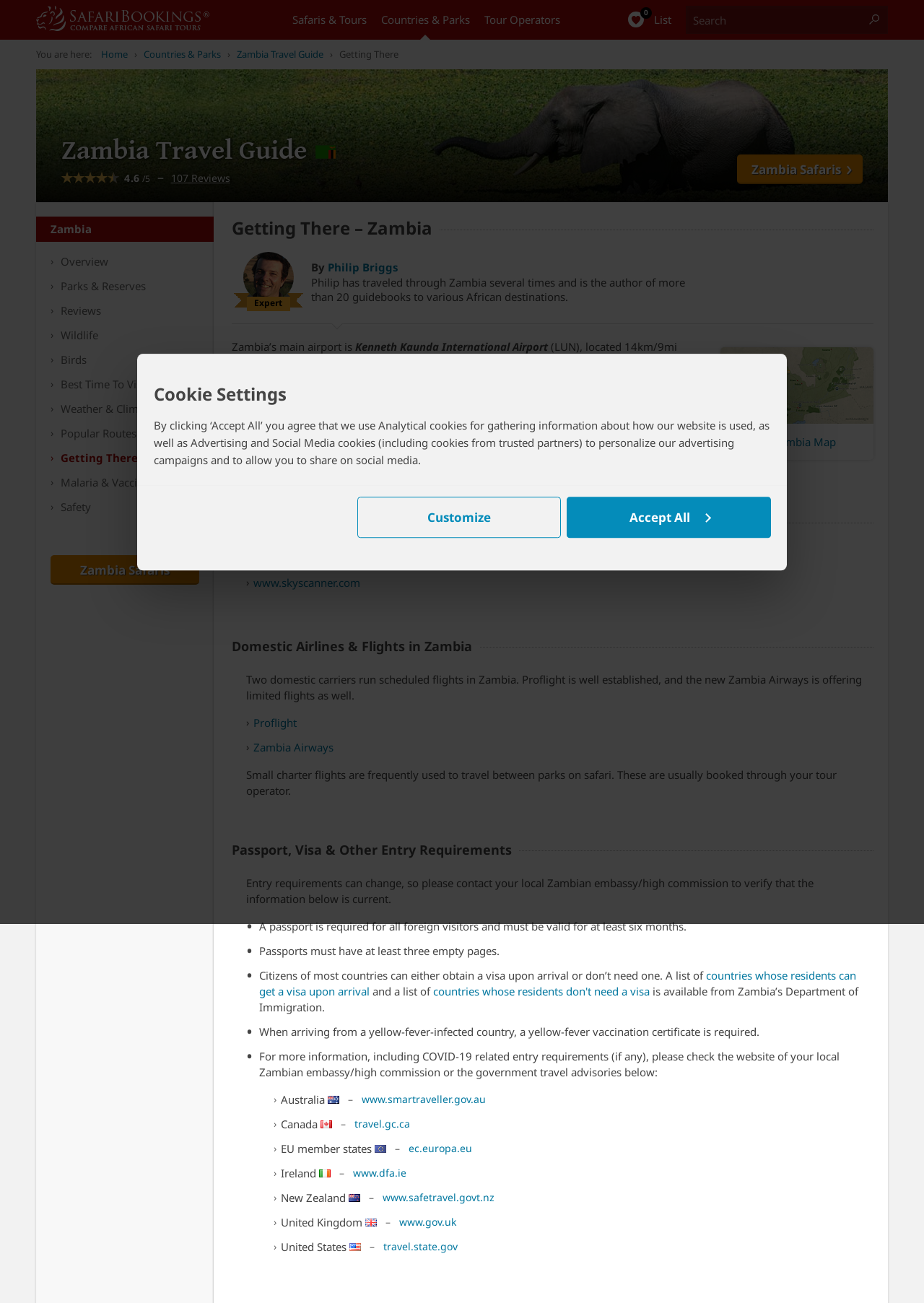Write an extensive caption that covers every aspect of the webpage.

The webpage is about traveling to Zambia, providing information on flights, airlines, visa requirements, and entry regulations. At the top, there is a cookie settings dialog with buttons to customize or accept all cookies. Below this, there are links to SafariBookings, Safaris & Tours, Countries & Parks, and Tour Operators. A search bar is also present, allowing users to search for specific information.

On the left side, there is a navigation menu with links to Home, Countries & Parks, Zambia Travel Guide, and Getting There. Below this, there is an image of Zambia, and a heading that reads "Zambia Travel Guide Zambia" with a rating of 4.6/5 and 107 reviews.

The main content of the webpage is divided into sections, each with a heading. The first section is "Getting There – Zambia", which provides information on airports, flights, and transportation in Zambia. There is a map of Zambia, and text describing the main airport, Kenneth Kaunda International Airport, and how to get to Victoria Falls.

The next section is "Flights & Airlines to Zambia", which discusses airlines that operate in Zambia and how to book flights. There is a link to Skyscanner to check for available flights and prices.

The following section is "Domestic Airlines & Flights in Zambia", which talks about domestic carriers, Proflight and Zambia Airways, and charter flights for traveling between parks on safari.

The final section is "Passport, Visa & Other Entry Requirements", which outlines the necessary documents and requirements for entering Zambia, including passport validity, visa requirements, and health certificates.

Throughout the webpage, there are links to external websites, such as government travel advisories and embassy websites, for further information on specific topics.